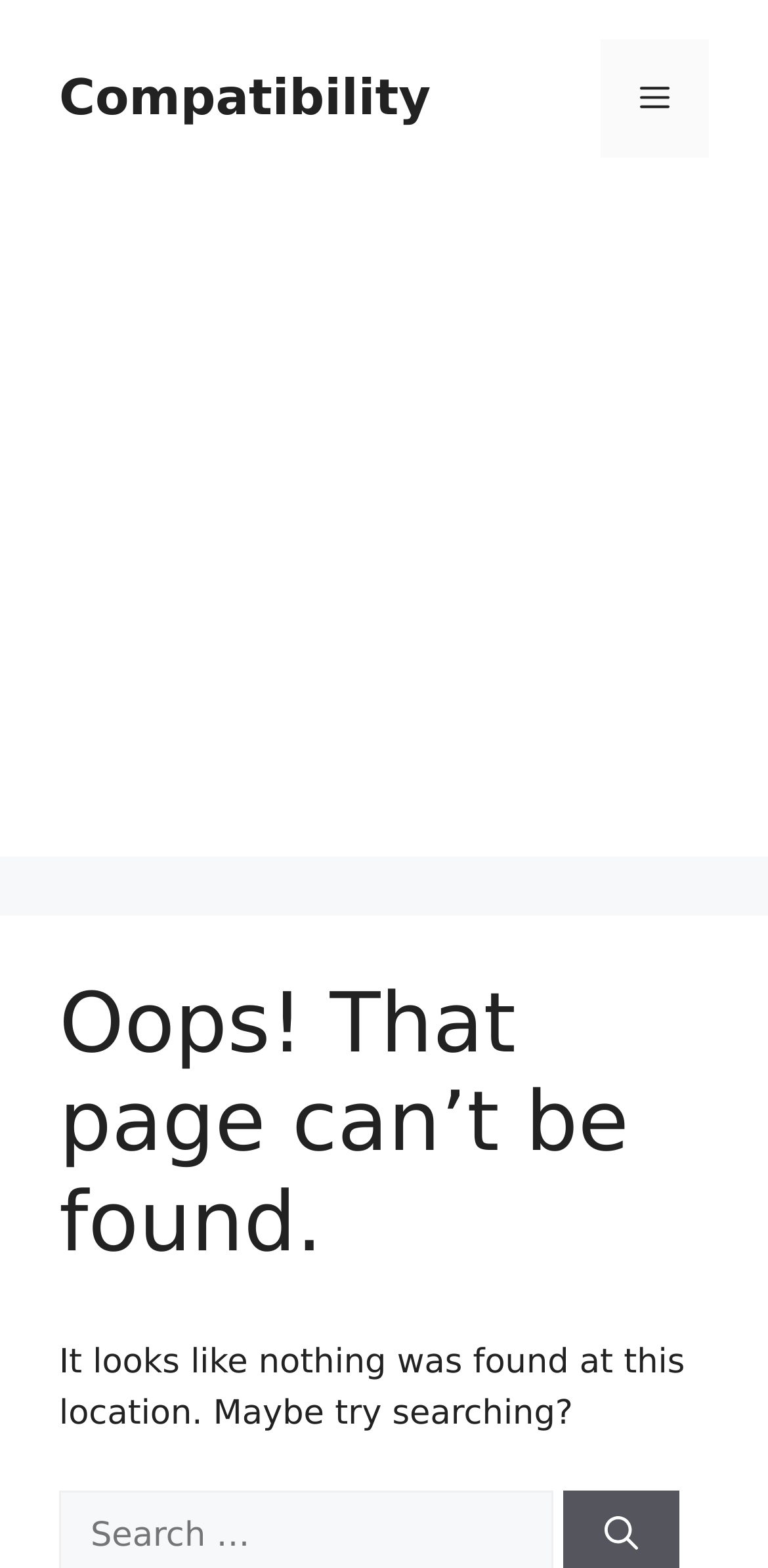Respond with a single word or phrase to the following question:
What is the purpose of the button?

To open the menu